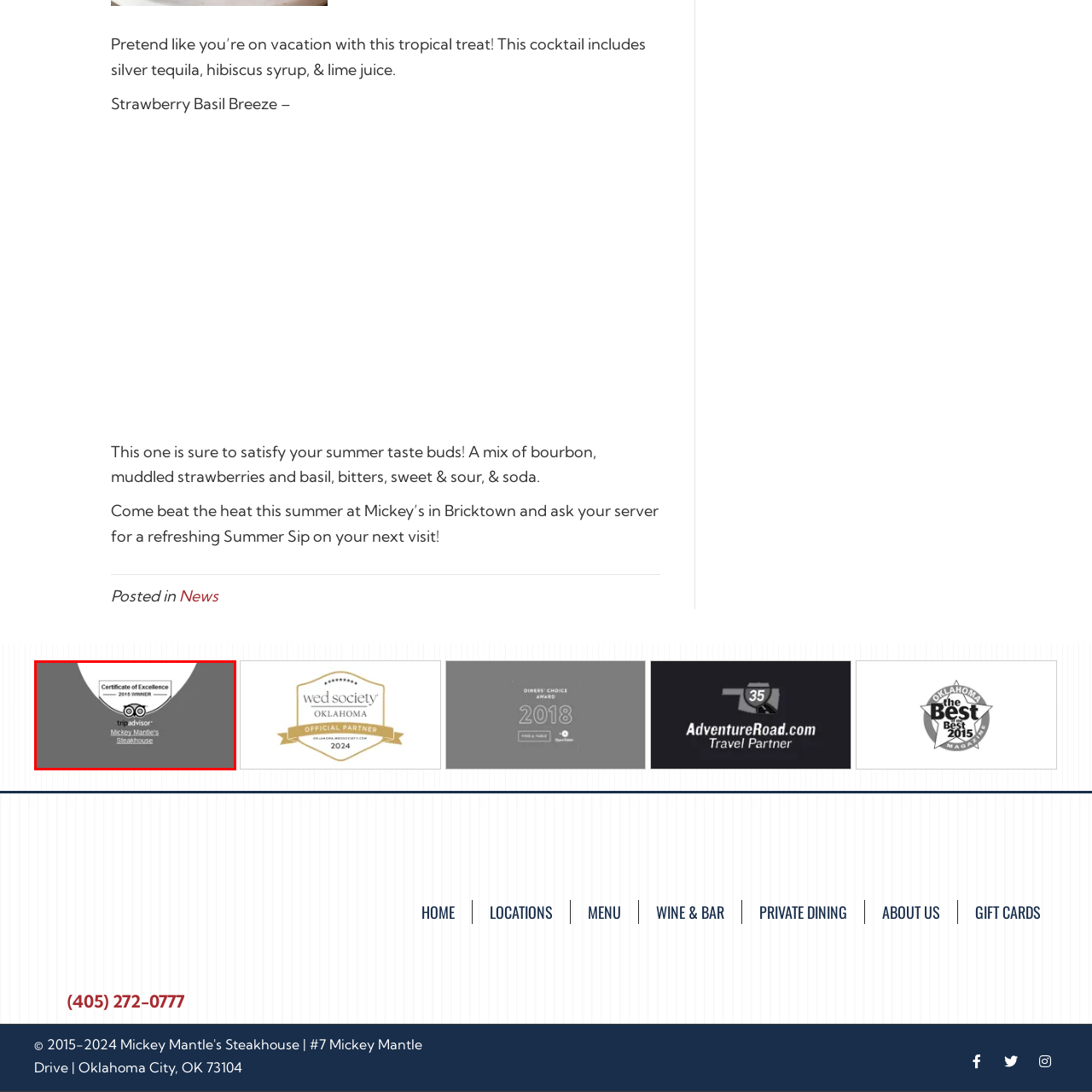Consider the image within the red frame and reply with a brief answer: What is the name of the steakhouse that received the Certificate of Excellence?

Mickey Mantle’s Steakhouse